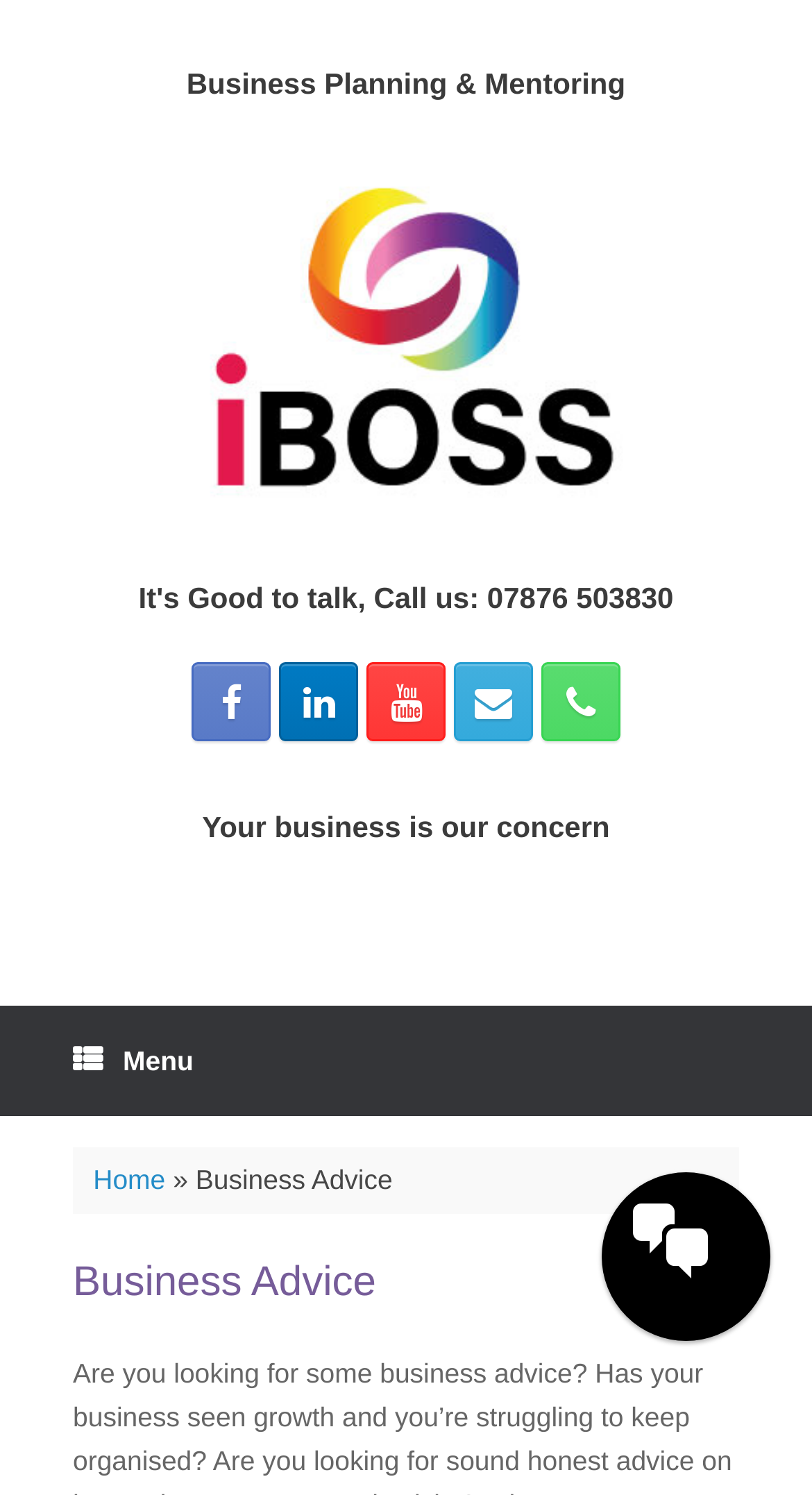Specify the bounding box coordinates of the element's area that should be clicked to execute the given instruction: "View Filament Yarn products". The coordinates should be four float numbers between 0 and 1, i.e., [left, top, right, bottom].

None